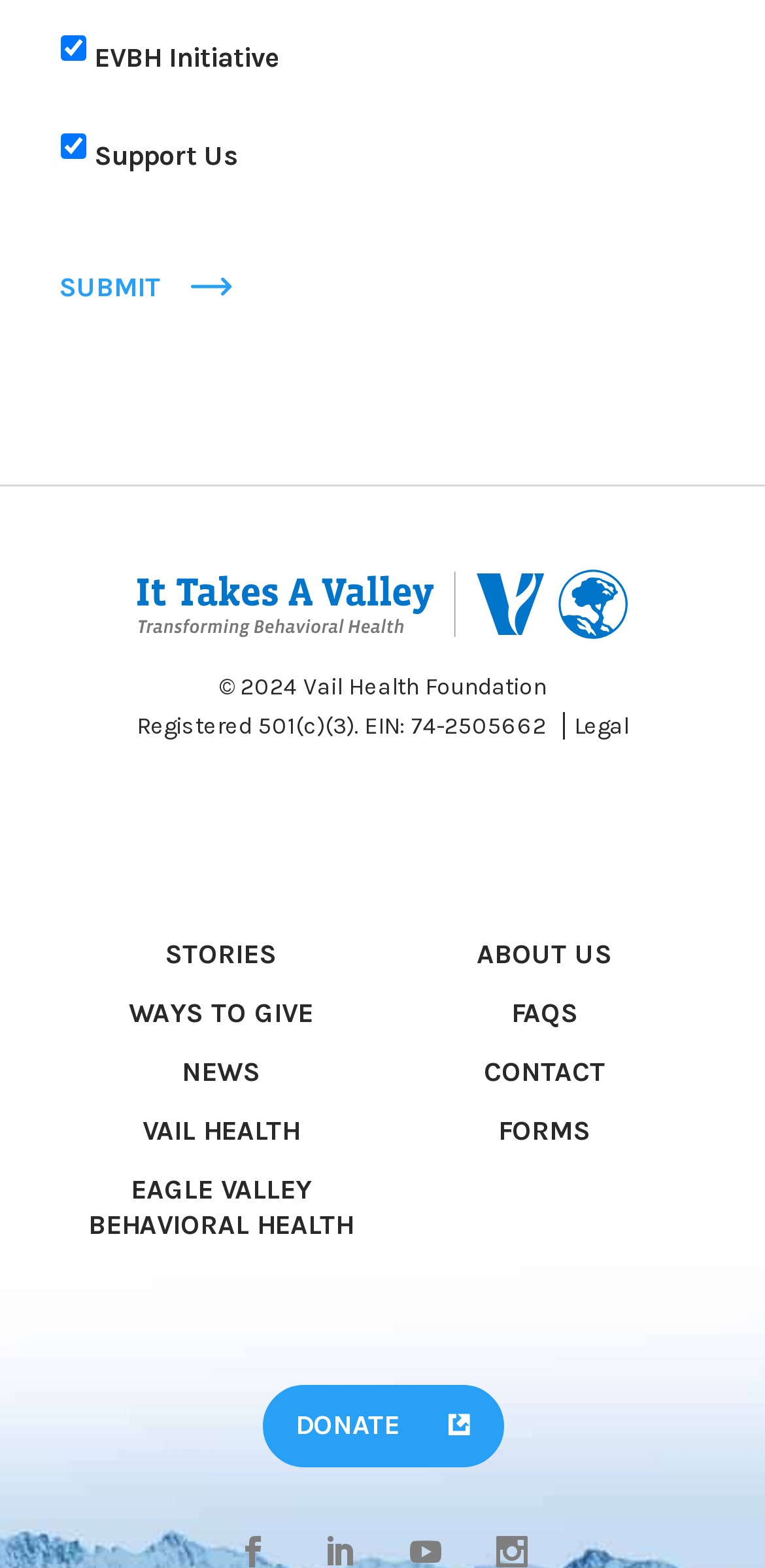Please provide a short answer using a single word or phrase for the question:
How many links are there in the navigation menu?

10